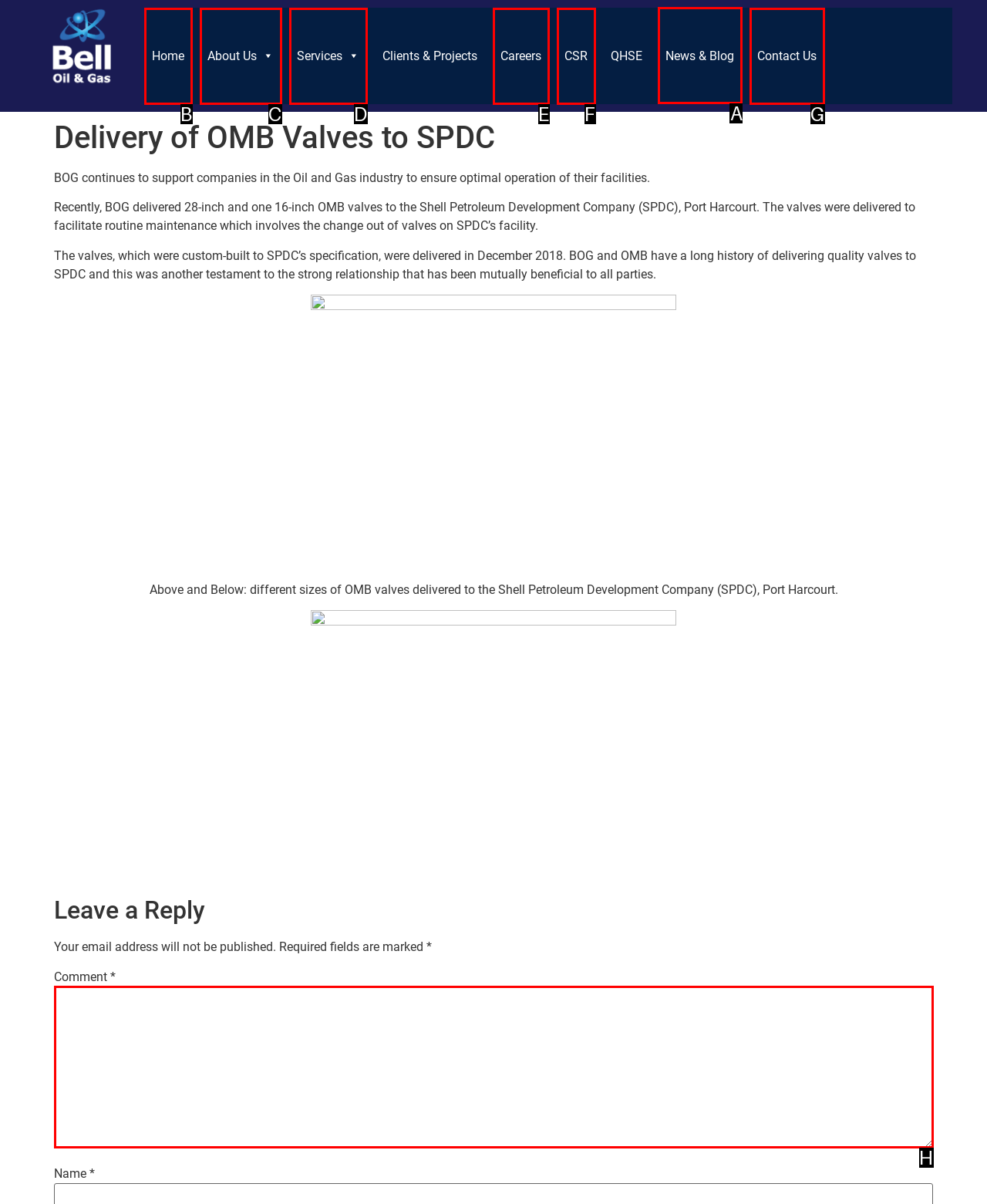Indicate the letter of the UI element that should be clicked to accomplish the task: Click the News & Blog link. Answer with the letter only.

A